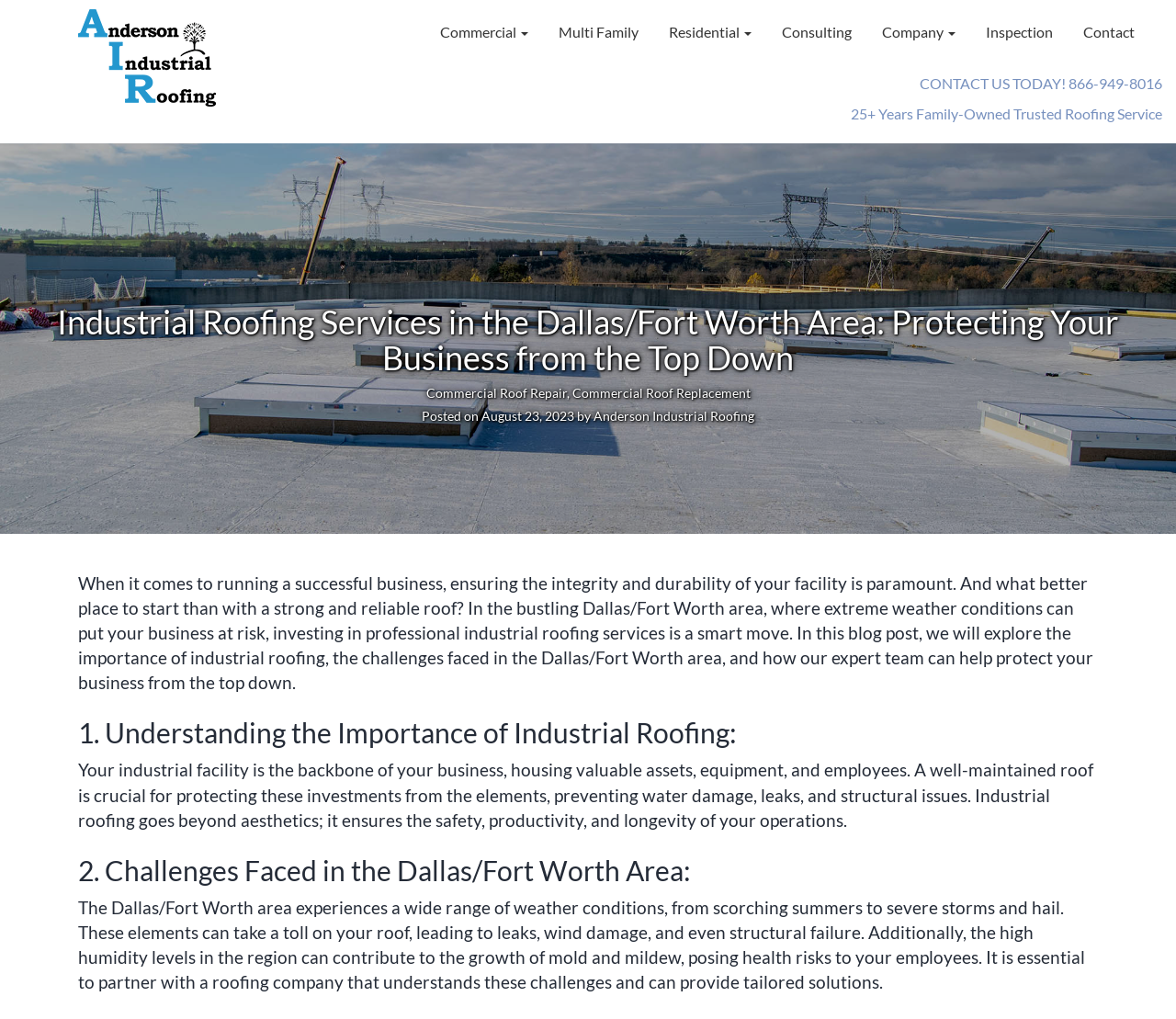Provide a one-word or short-phrase response to the question:
What type of roofing services are offered?

Industrial